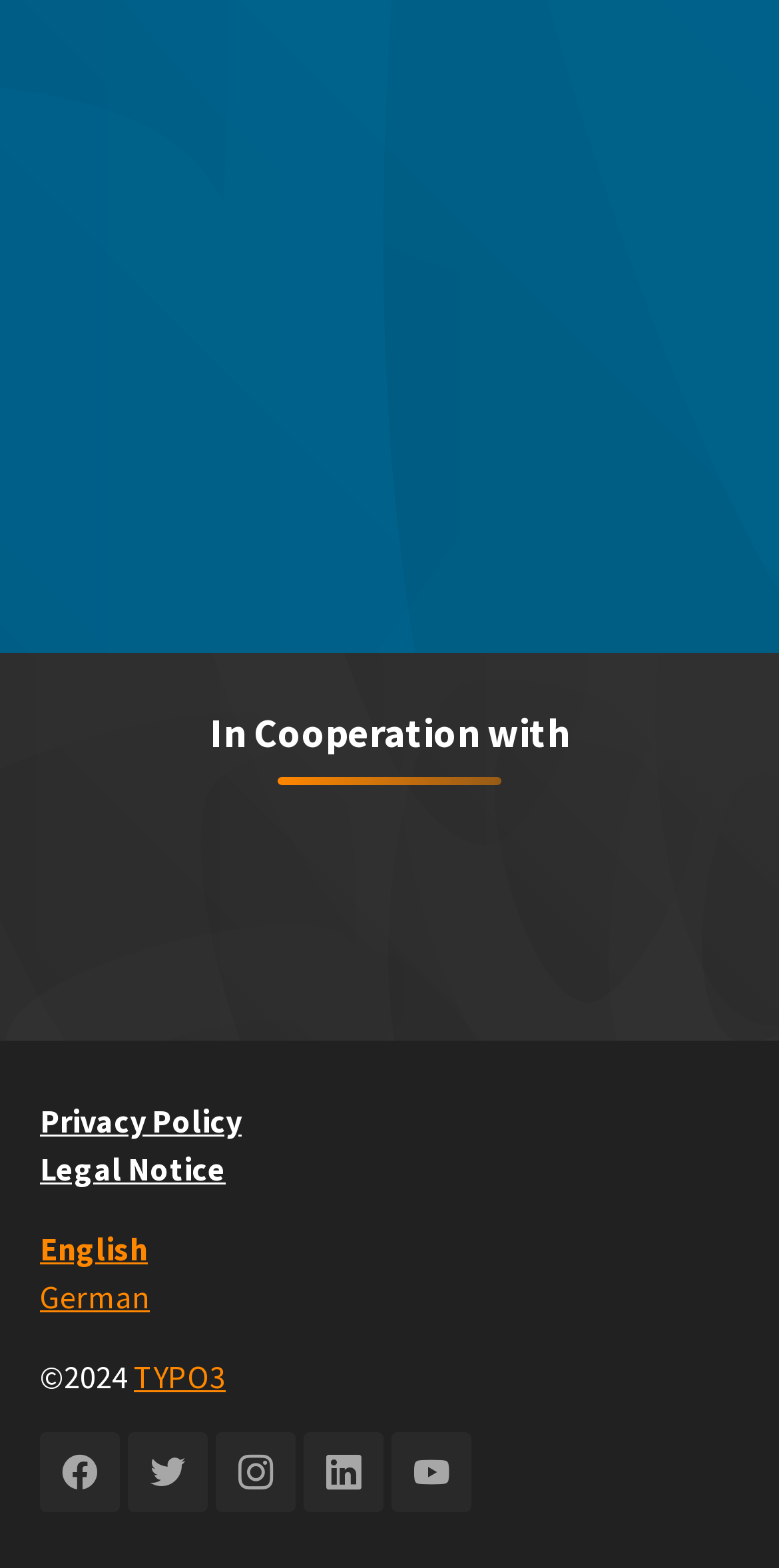Determine the bounding box coordinates of the target area to click to execute the following instruction: "Click on the 'Backend' link."

None